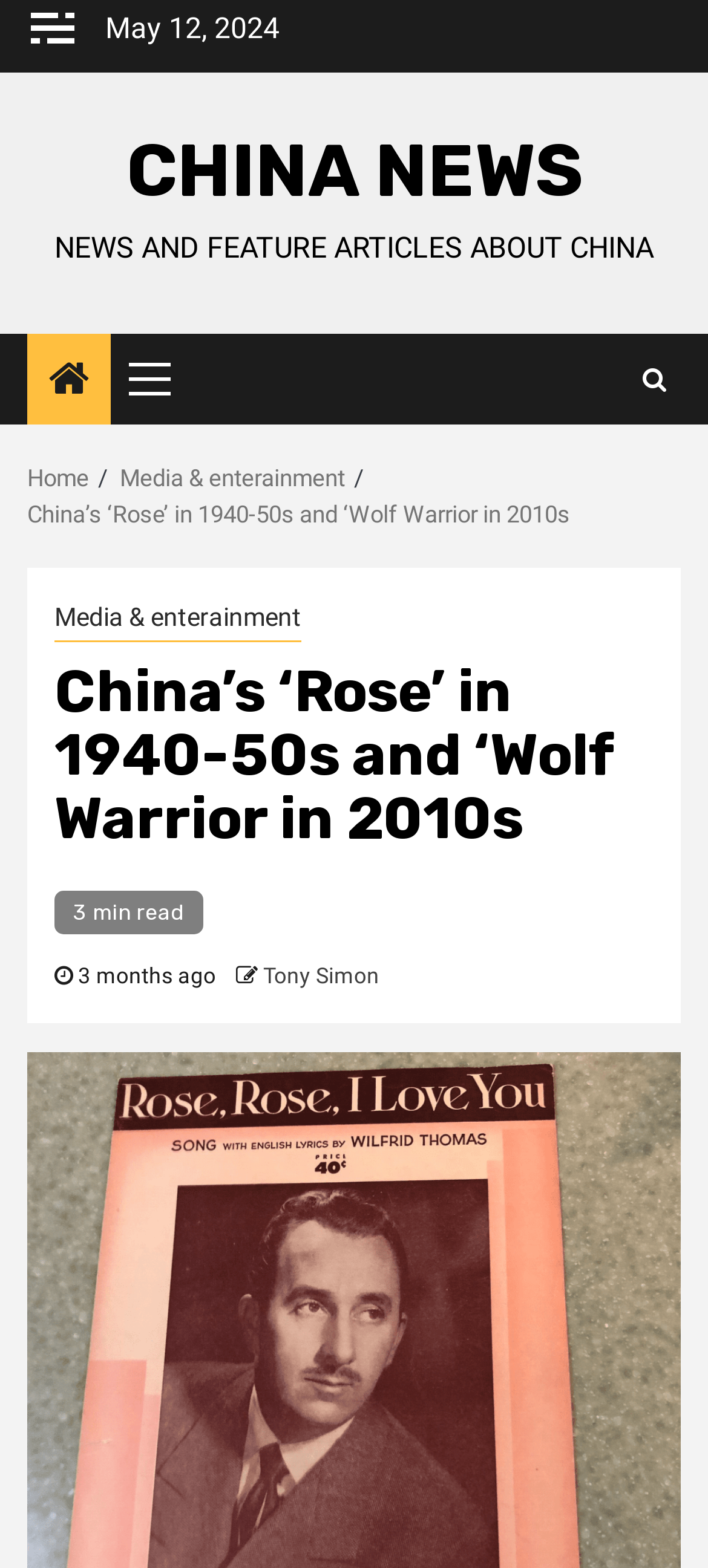Indicate the bounding box coordinates of the element that must be clicked to execute the instruction: "Read about Abschlussveranstaltung E2DRIVER HORIZON2020 Projekt". The coordinates should be given as four float numbers between 0 and 1, i.e., [left, top, right, bottom].

None